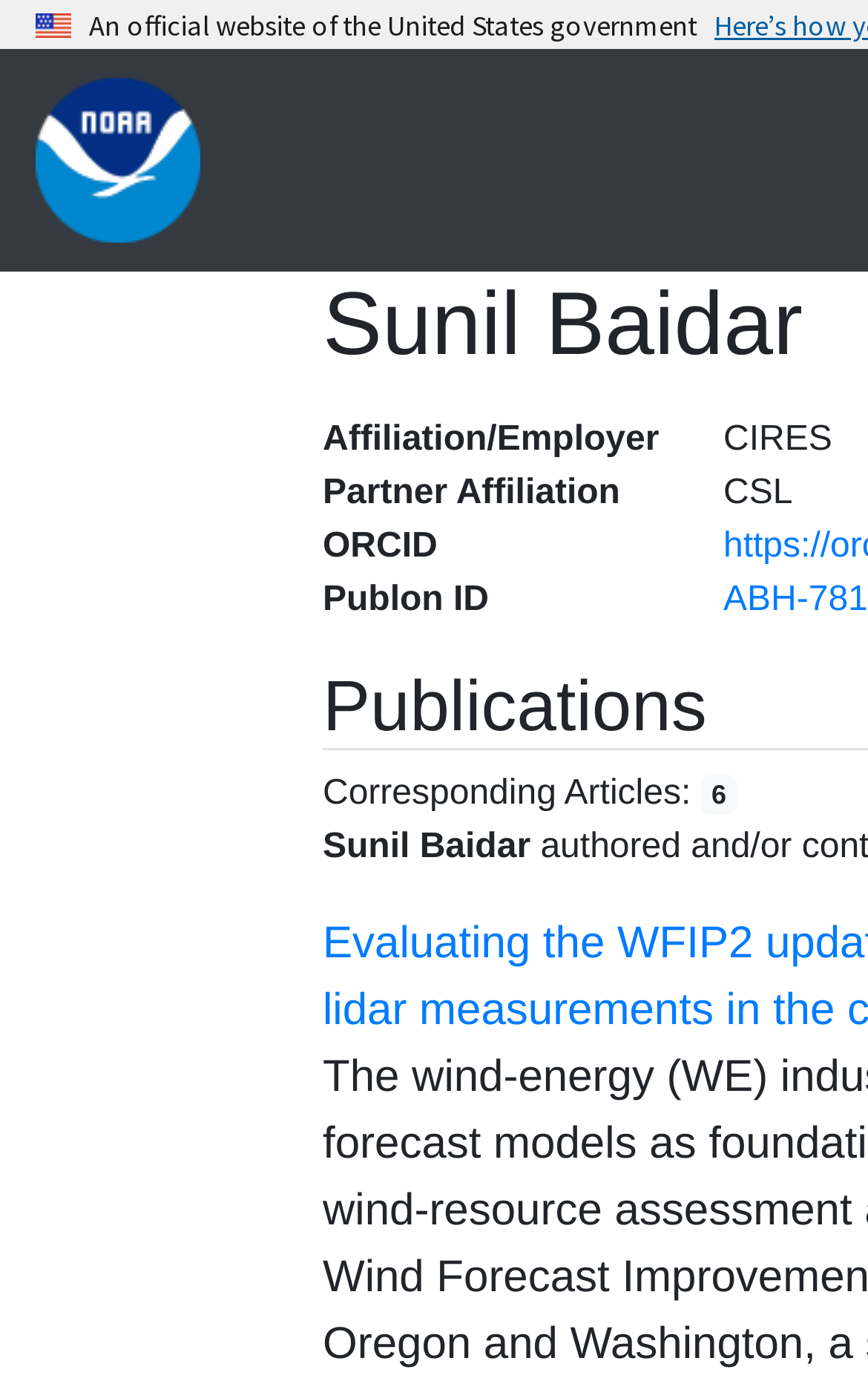What is the ORCID of the author?
Give a comprehensive and detailed explanation for the question.

I looked for the ORCID of the author by searching for the text 'ORCID' but did not find a corresponding value, so it is not provided.